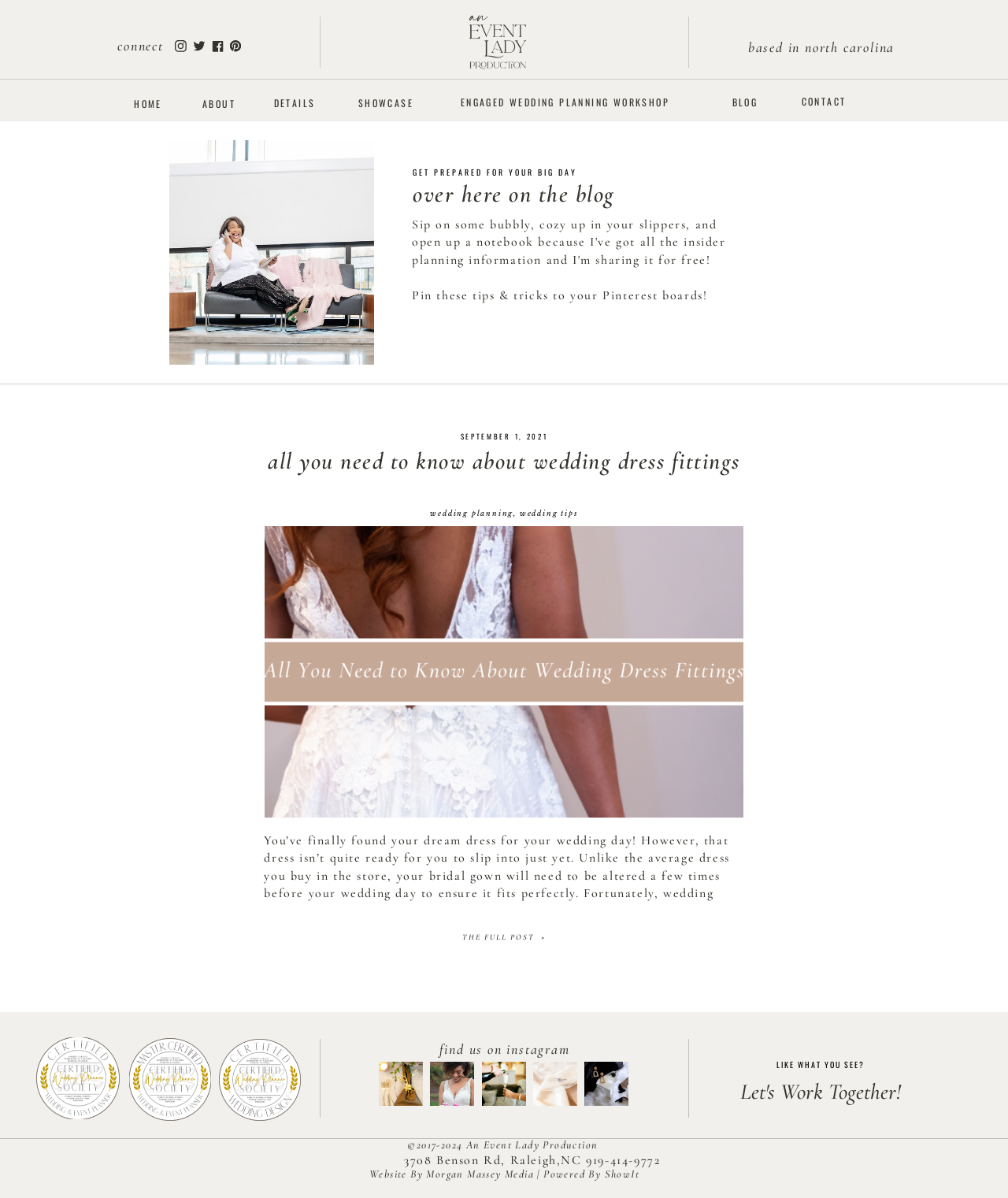Provide the bounding box coordinates of the HTML element this sentence describes: "find us on Instagram". The bounding box coordinates consist of four float numbers between 0 and 1, i.e., [left, top, right, bottom].

[0.317, 0.869, 0.684, 0.88]